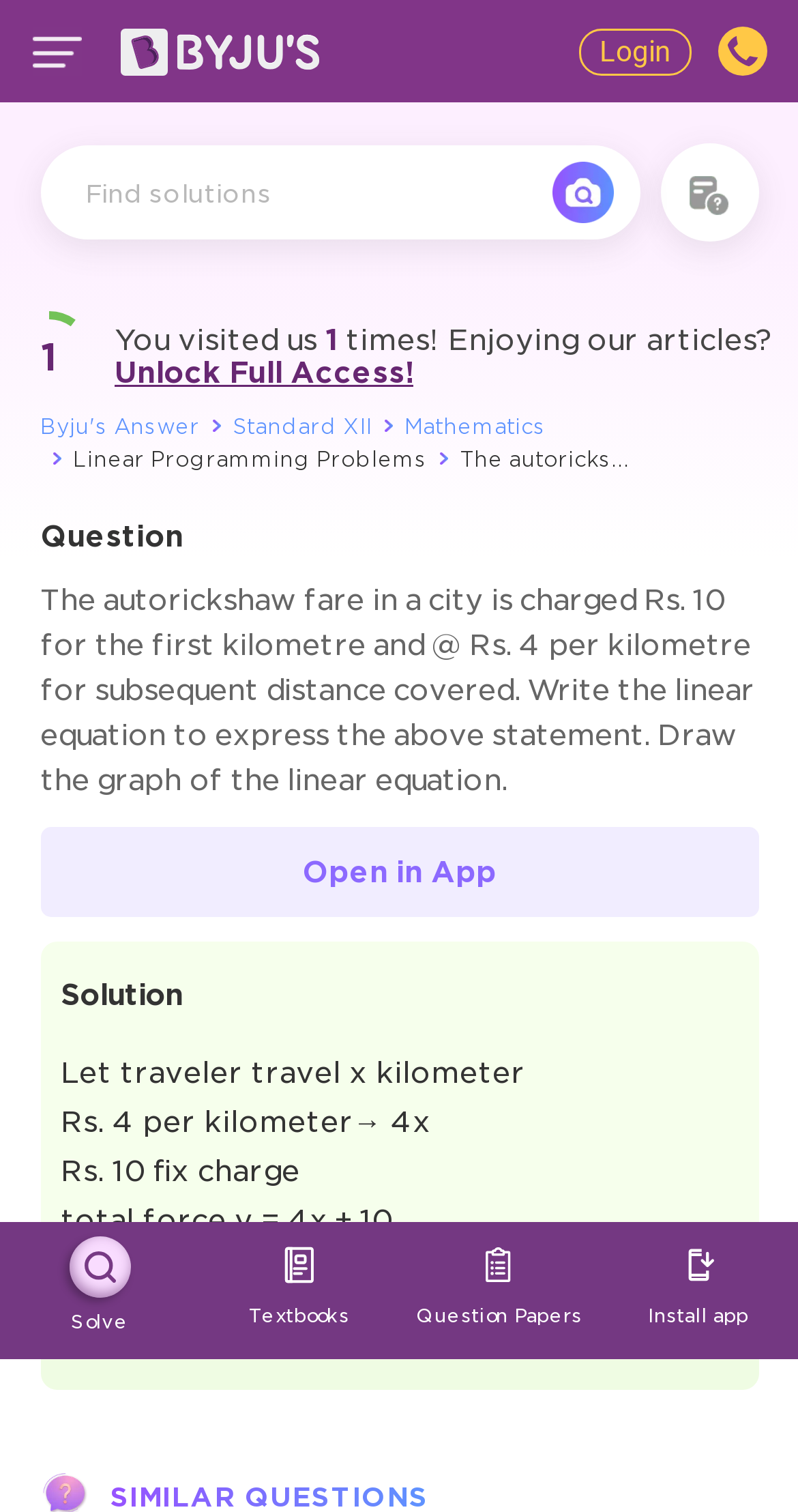What is the linear equation to express the autorickshaw fare?
Please provide a full and detailed response to the question.

Let the traveler travel x kilometers, then the total fare y is equal to 4x plus the fixed charge of Rs. 10, resulting in the linear equation y = 4x + 10.